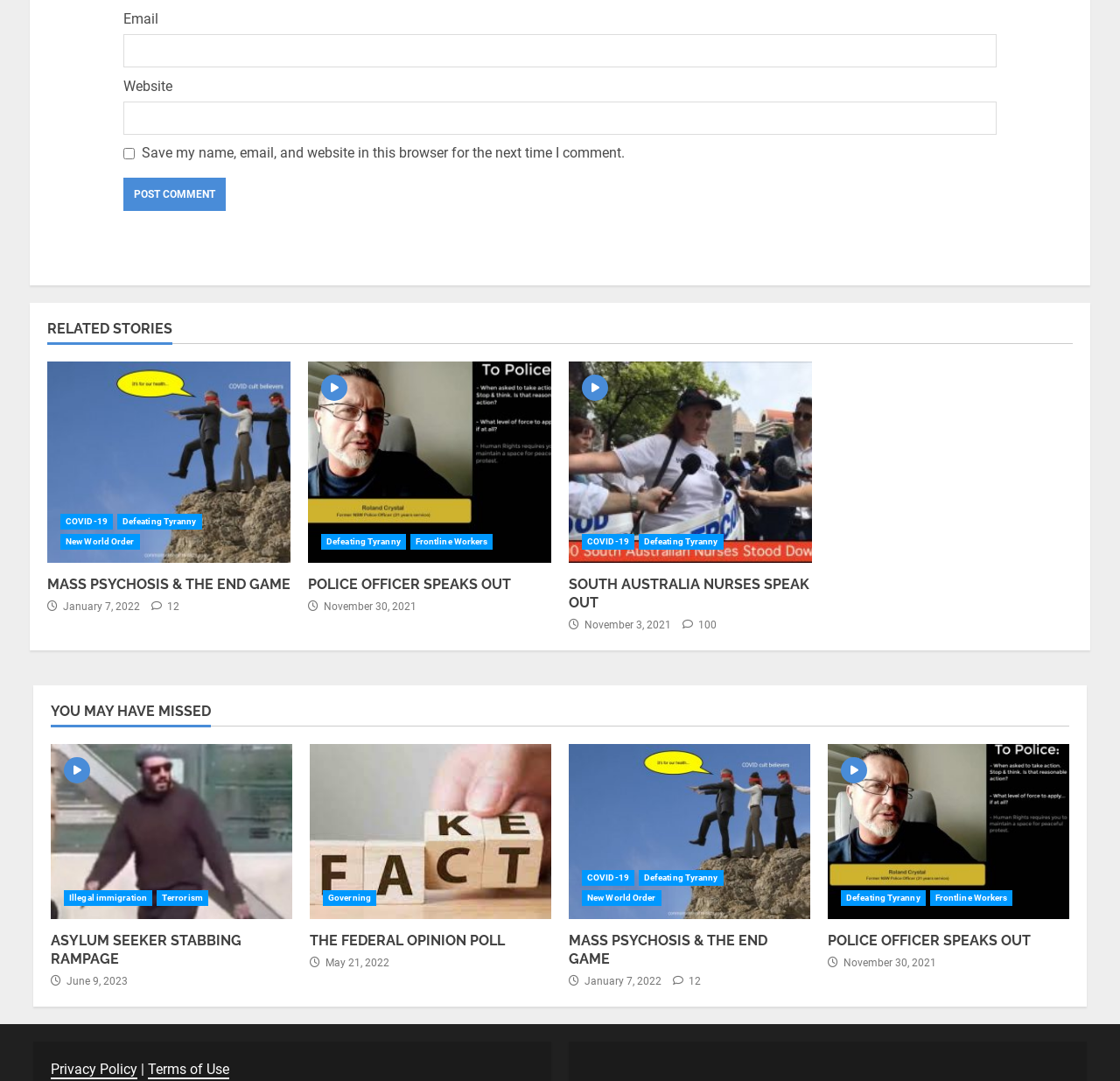Please locate the bounding box coordinates of the region I need to click to follow this instruction: "View POLICE OFFICER SPEAKS OUT".

[0.275, 0.335, 0.492, 0.521]